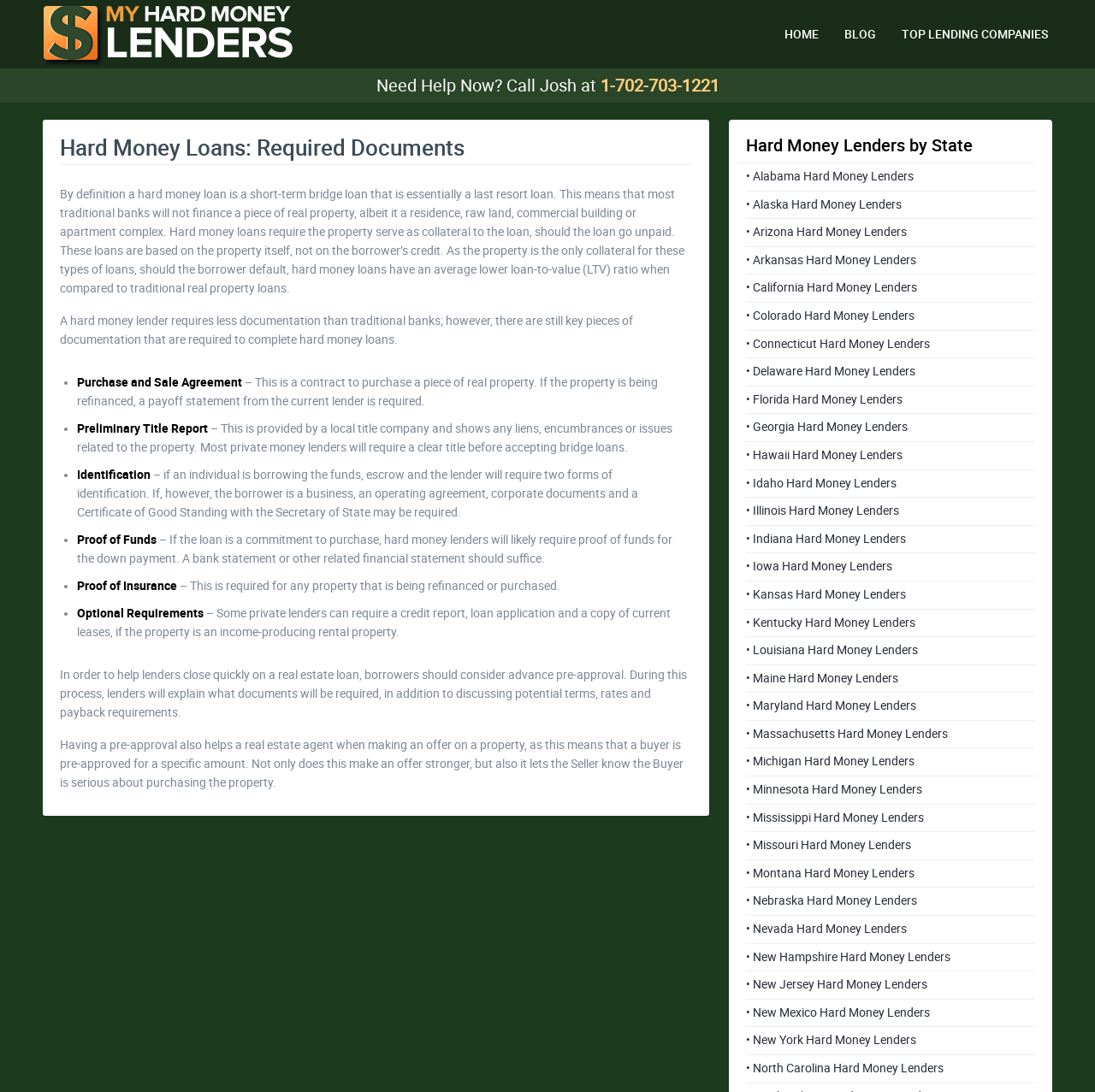Find the bounding box coordinates of the element I should click to carry out the following instruction: "Get help now by calling the phone number".

[0.548, 0.069, 0.657, 0.088]